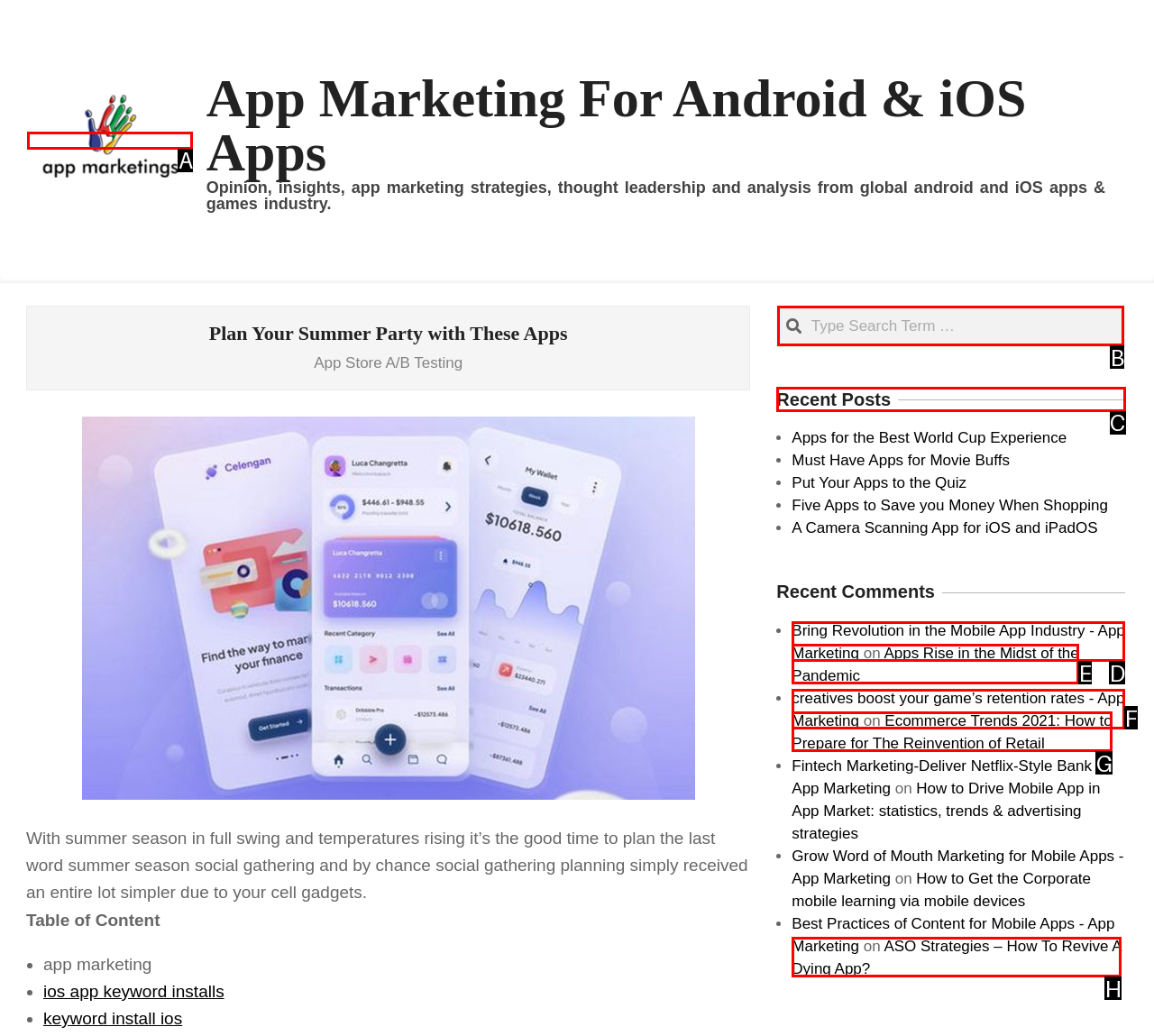For the task: Check the 'Recent Posts', specify the letter of the option that should be clicked. Answer with the letter only.

C